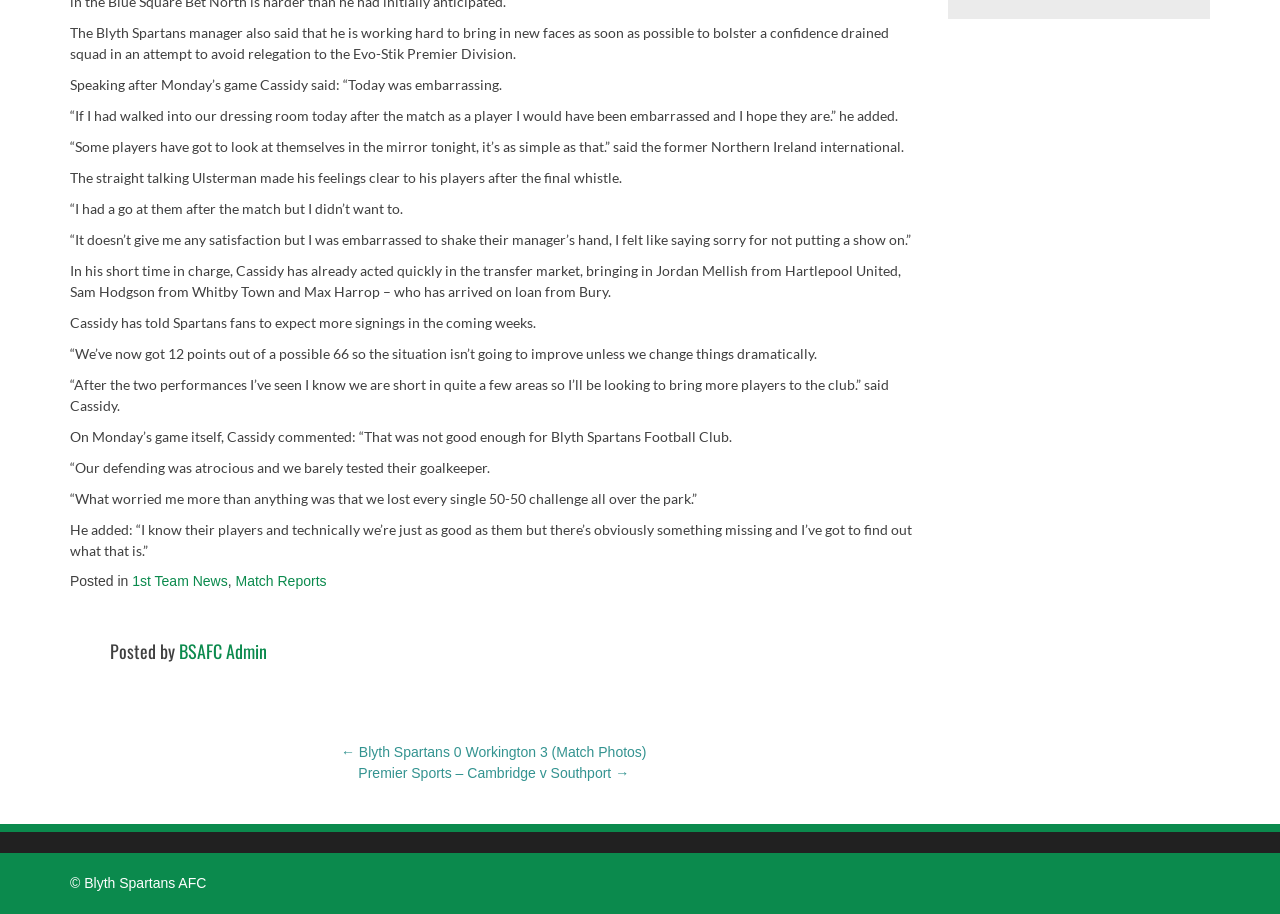Please specify the bounding box coordinates in the format (top-left x, top-left y, bottom-right x, bottom-right y), with values ranging from 0 to 1. Identify the bounding box for the UI component described as follows: BSAFC Admin

[0.14, 0.698, 0.209, 0.726]